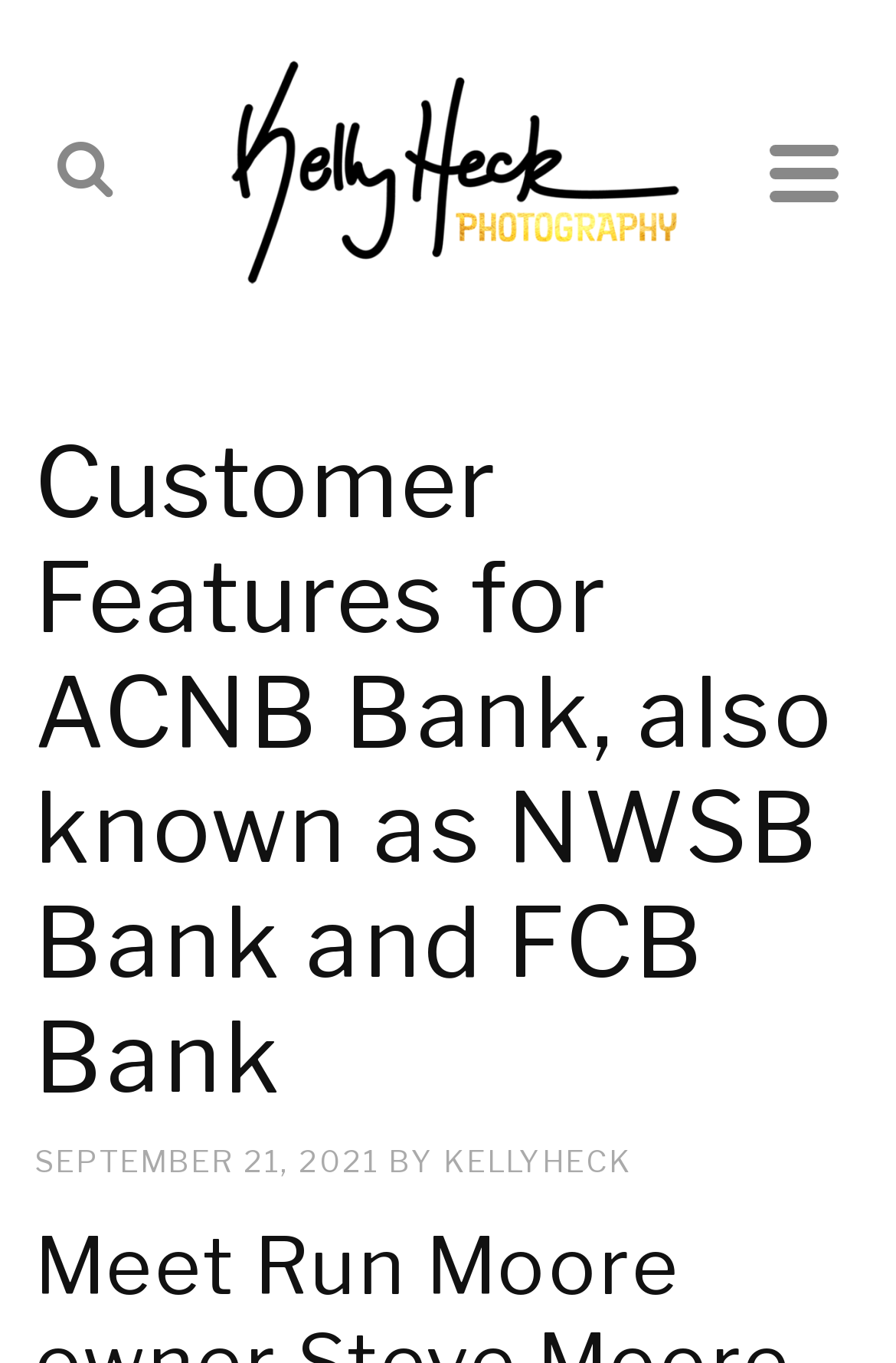From the screenshot, find the bounding box of the UI element matching this description: "alt="Kelly Heck Photography"". Supply the bounding box coordinates in the form [left, top, right, bottom], each a float between 0 and 1.

[0.205, 0.0, 0.795, 0.253]